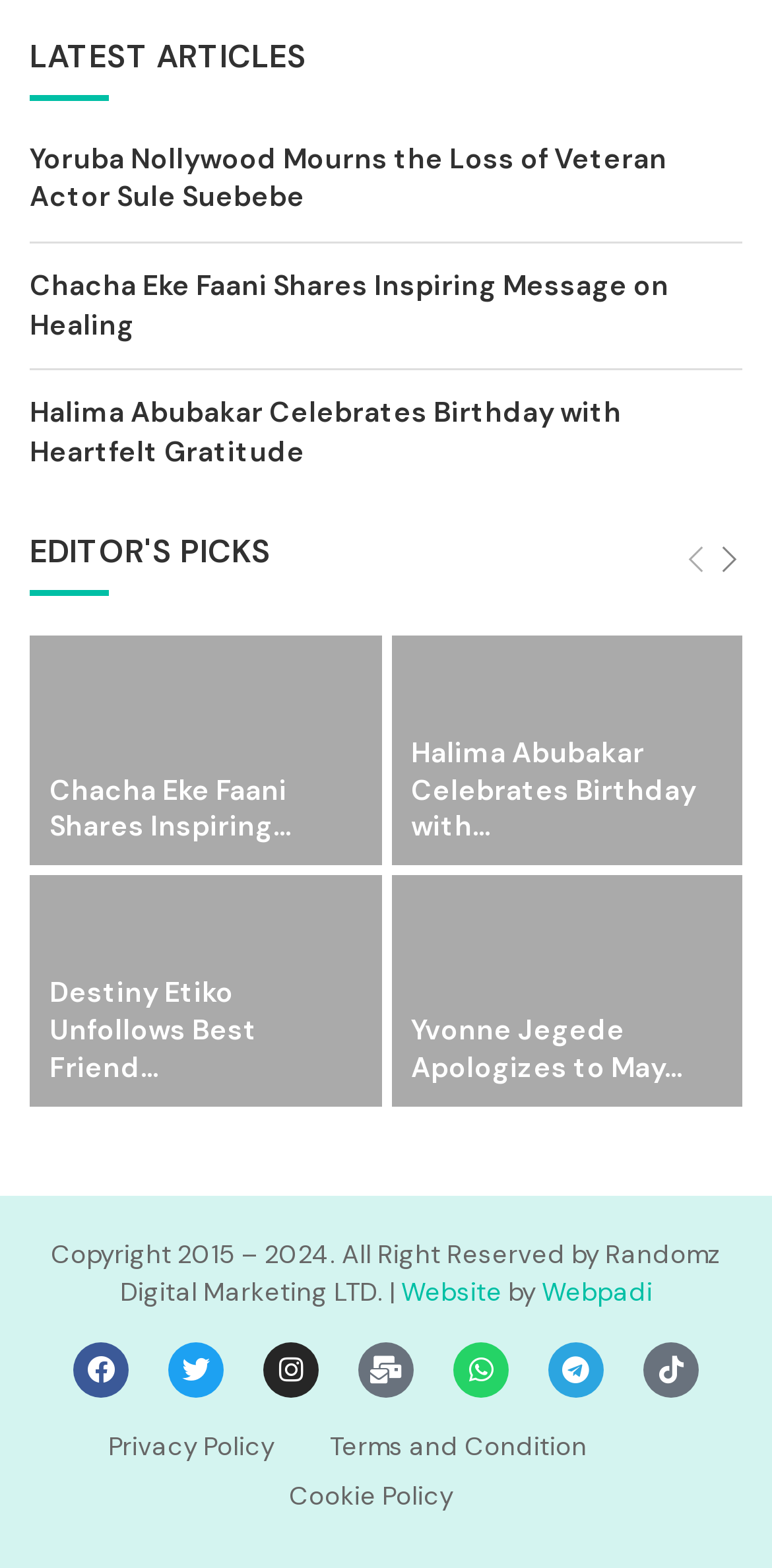Determine the bounding box coordinates of the region I should click to achieve the following instruction: "Follow on Facebook". Ensure the bounding box coordinates are four float numbers between 0 and 1, i.e., [left, top, right, bottom].

[0.095, 0.856, 0.167, 0.891]